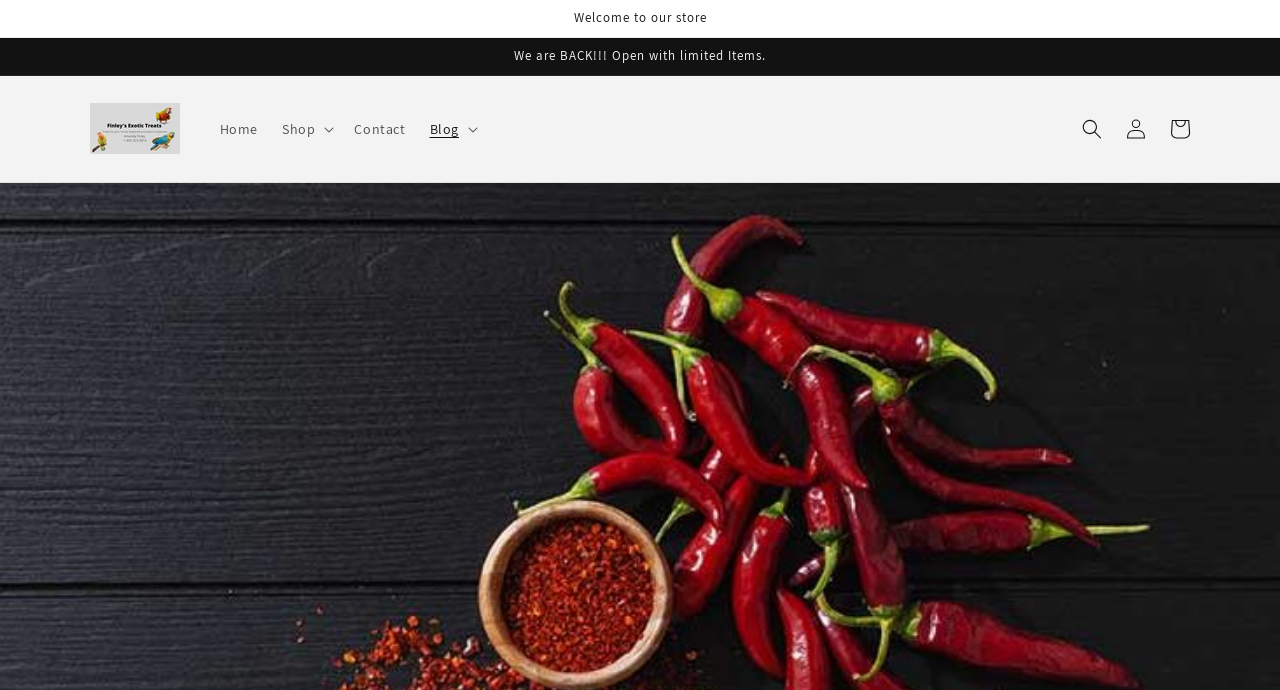What is the purpose of the 'Search' button?
Based on the image, answer the question in a detailed manner.

The 'Search' button is located in the top navigation bar and has a popup dialog, indicating that it is used to search the website for specific content or products.